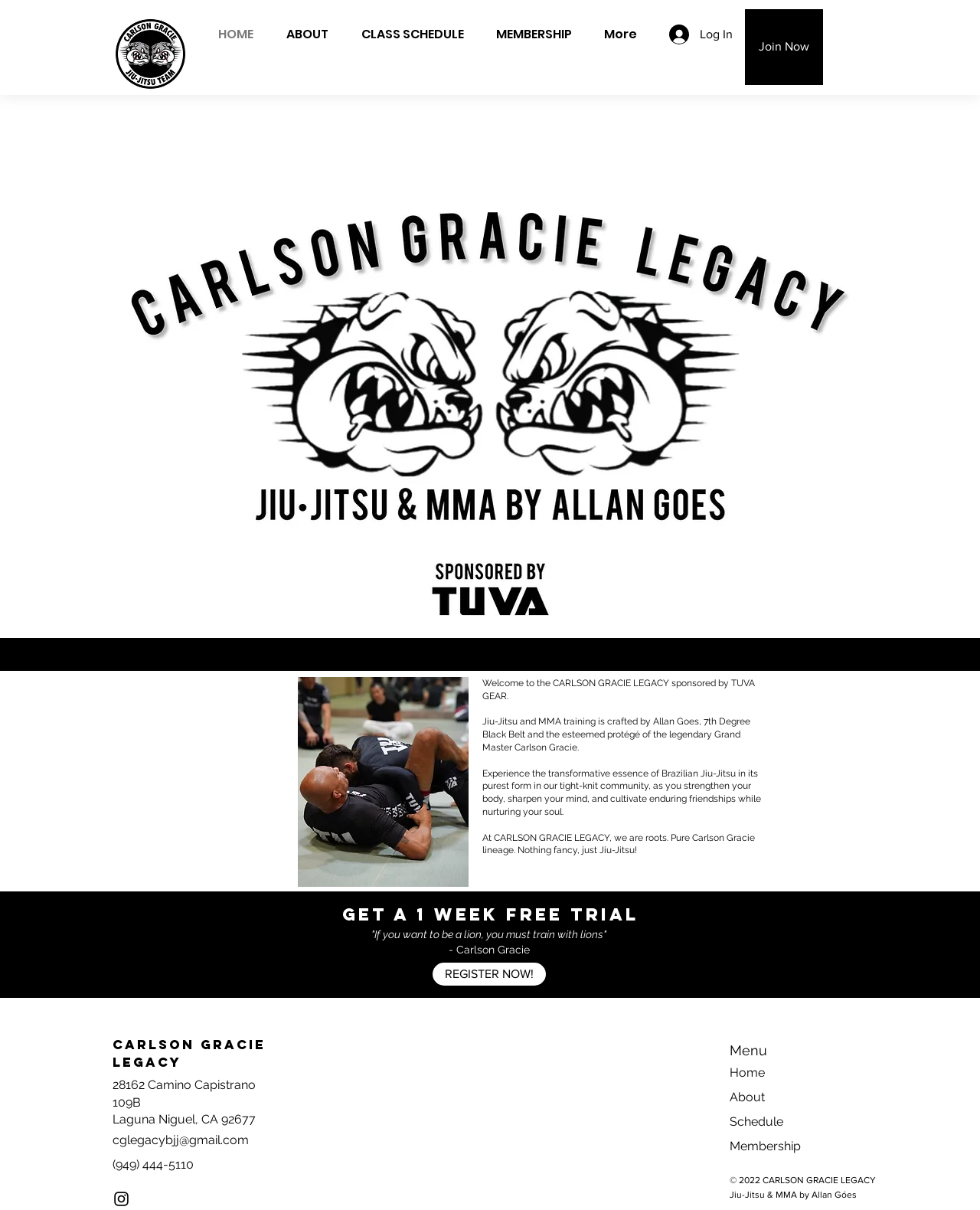Provide the bounding box coordinates for the area that should be clicked to complete the instruction: "Click the Instagram link".

[0.114, 0.983, 0.134, 0.999]